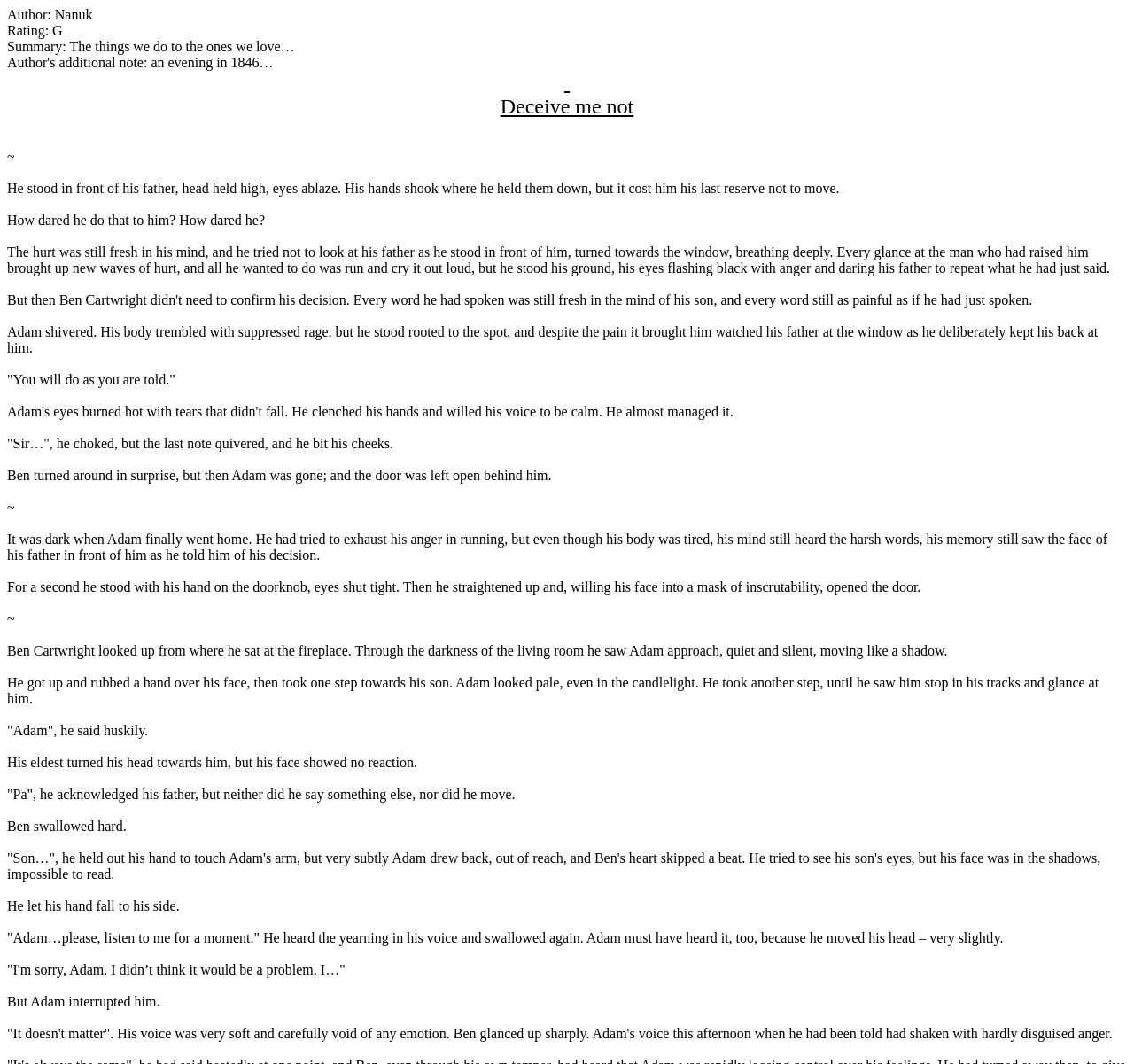Write a detailed summary of the webpage.

This webpage appears to be a literary work, likely a chapter or excerpt from a novel. At the top, there is a heading "Deceive me not" and a series of metadata, including the author's name, "Nanuk", and a rating of "G". 

Below the heading, the story begins, with a narrative that describes a tense confrontation between a father, Ben, and his son, Adam. The text is divided into paragraphs, each describing a moment in the scene. The paragraphs are densely packed, with little whitespace between them.

The story unfolds with Adam standing in front of his father, his eyes ablaze with anger, and his hands shaking. The father, Ben, is standing by the window, his back turned to Adam. The narrative describes Adam's emotions and thoughts, as well as his physical reactions, such as his body trembling with suppressed rage.

As the story progresses, Adam's anger and hurt are palpable, and he struggles to contain his emotions. The father, Ben, tries to speak to Adam, but Adam is unresponsive, his face a mask of inscrutability. The tension between them is evident, and the narrative conveys a sense of sadness and regret.

Throughout the webpage, there are no images, only text. The layout is simple, with a focus on the narrative. The text is arranged in a single column, with no breaks or separators between the paragraphs.